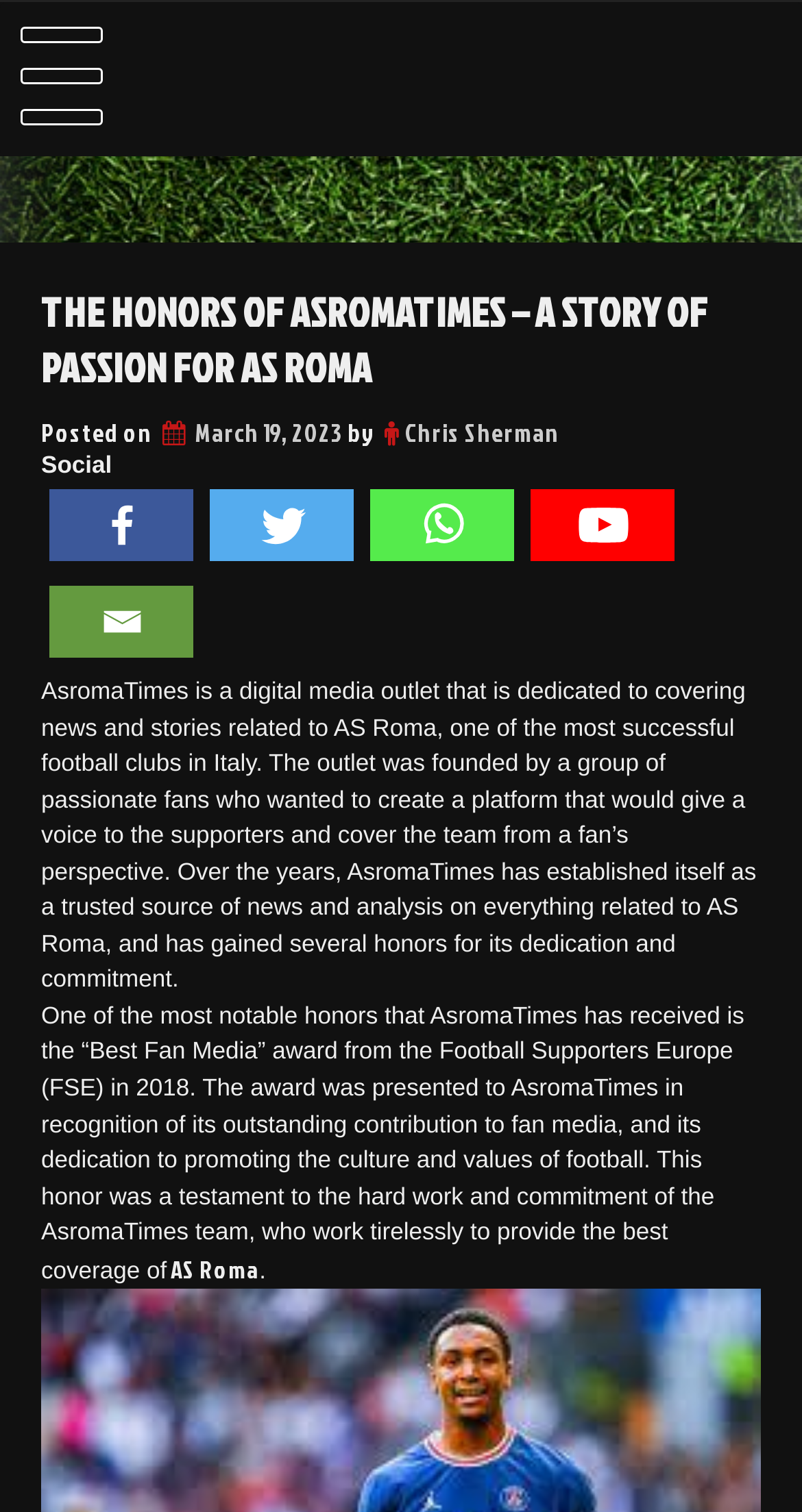Please provide a short answer using a single word or phrase for the question:
What is the award received by AsromaTimes?

Best Fan Media